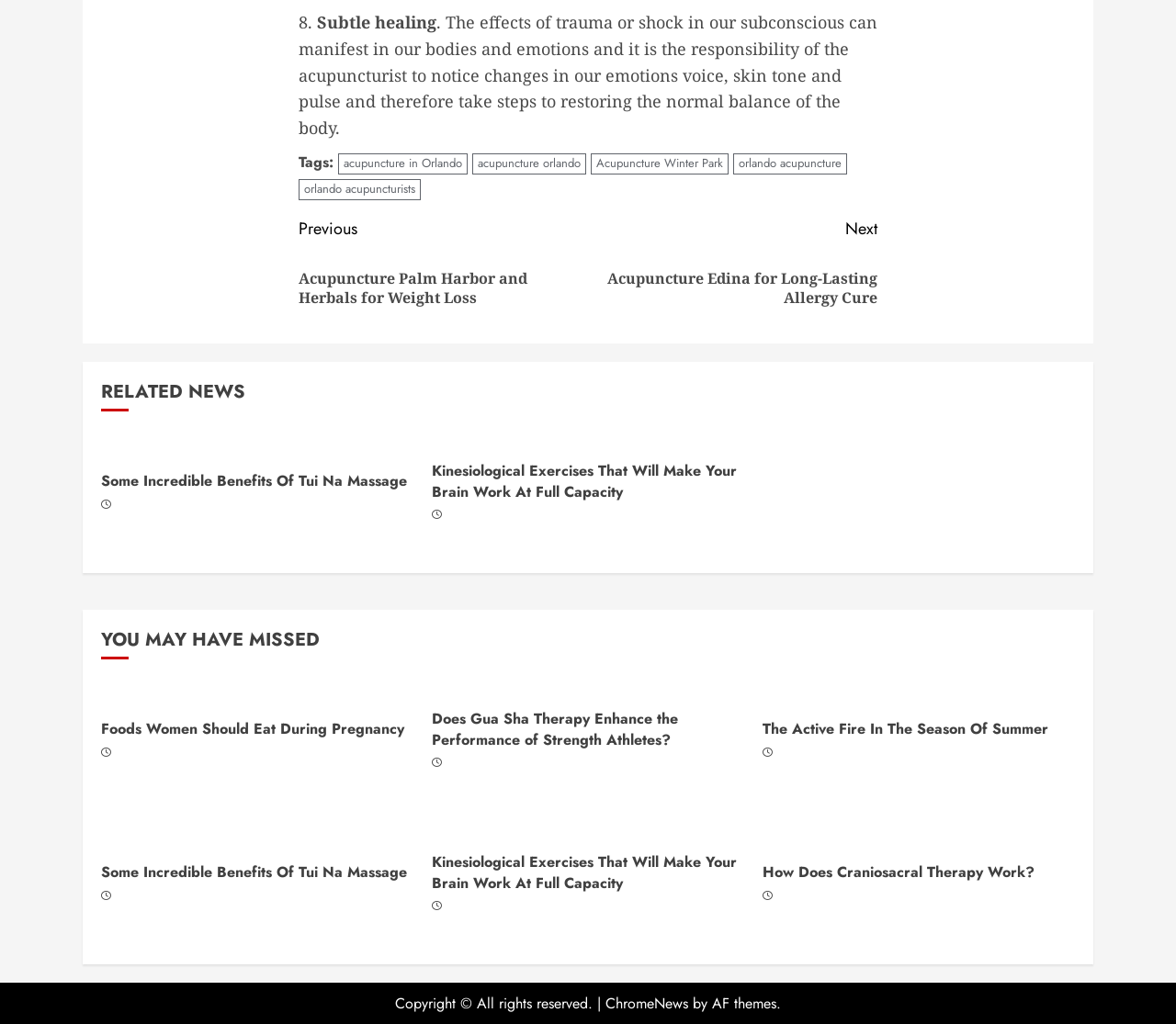Can you pinpoint the bounding box coordinates for the clickable element required for this instruction: "Go to 'Next post: Acupuncture Edina for Long-Lasting Allergy Cure'"? The coordinates should be four float numbers between 0 and 1, i.e., [left, top, right, bottom].

[0.5, 0.211, 0.746, 0.317]